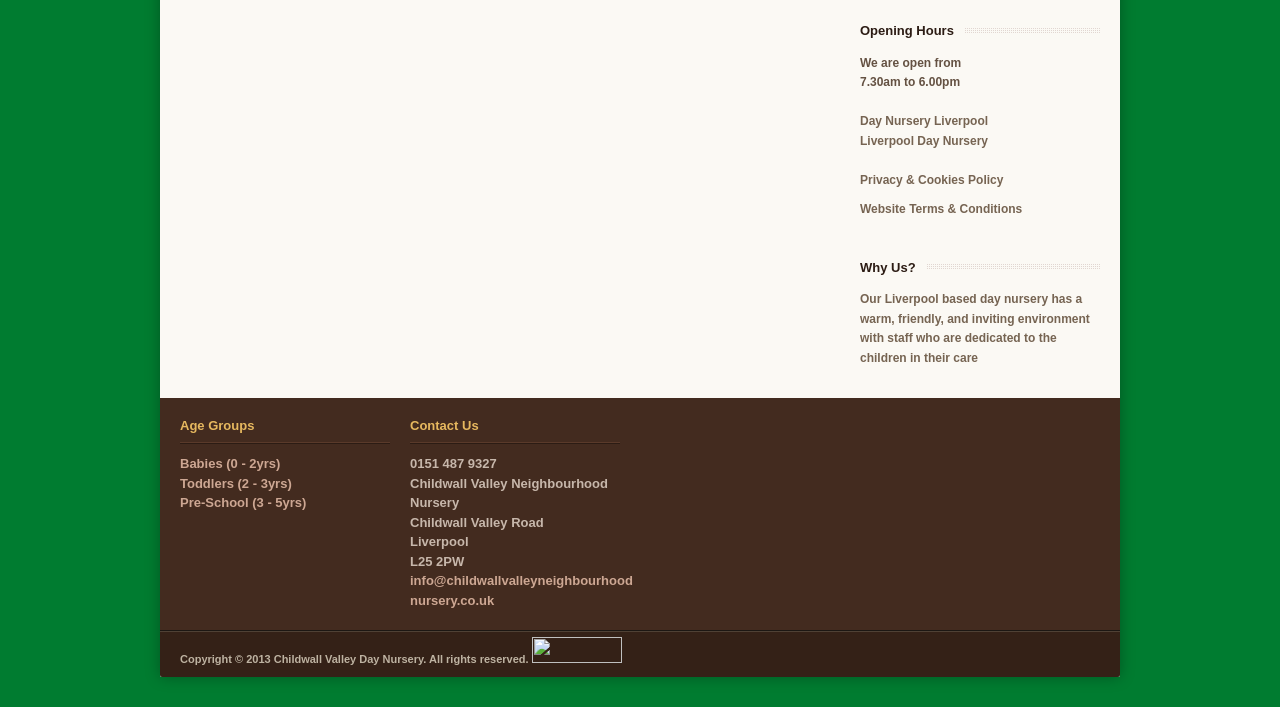Find the bounding box coordinates corresponding to the UI element with the description: "Privacy & Cookies Policy". The coordinates should be formatted as [left, top, right, bottom], with values as floats between 0 and 1.

[0.672, 0.244, 0.784, 0.264]